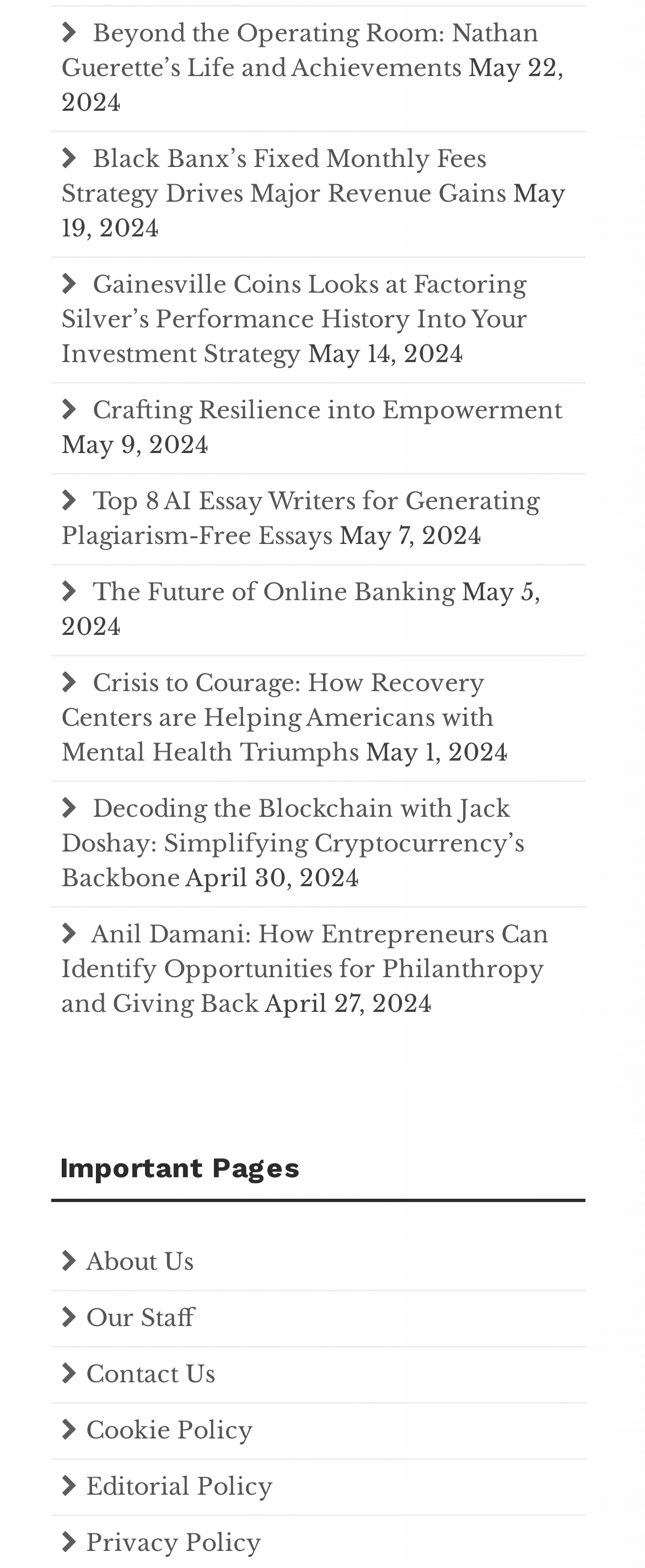Pinpoint the bounding box coordinates of the clickable element needed to complete the instruction: "Learn about Gainesville Coins Looks at Factoring Silver’s Performance History Into Your Investment Strategy". The coordinates should be provided as four float numbers between 0 and 1: [left, top, right, bottom].

[0.095, 0.172, 0.818, 0.235]